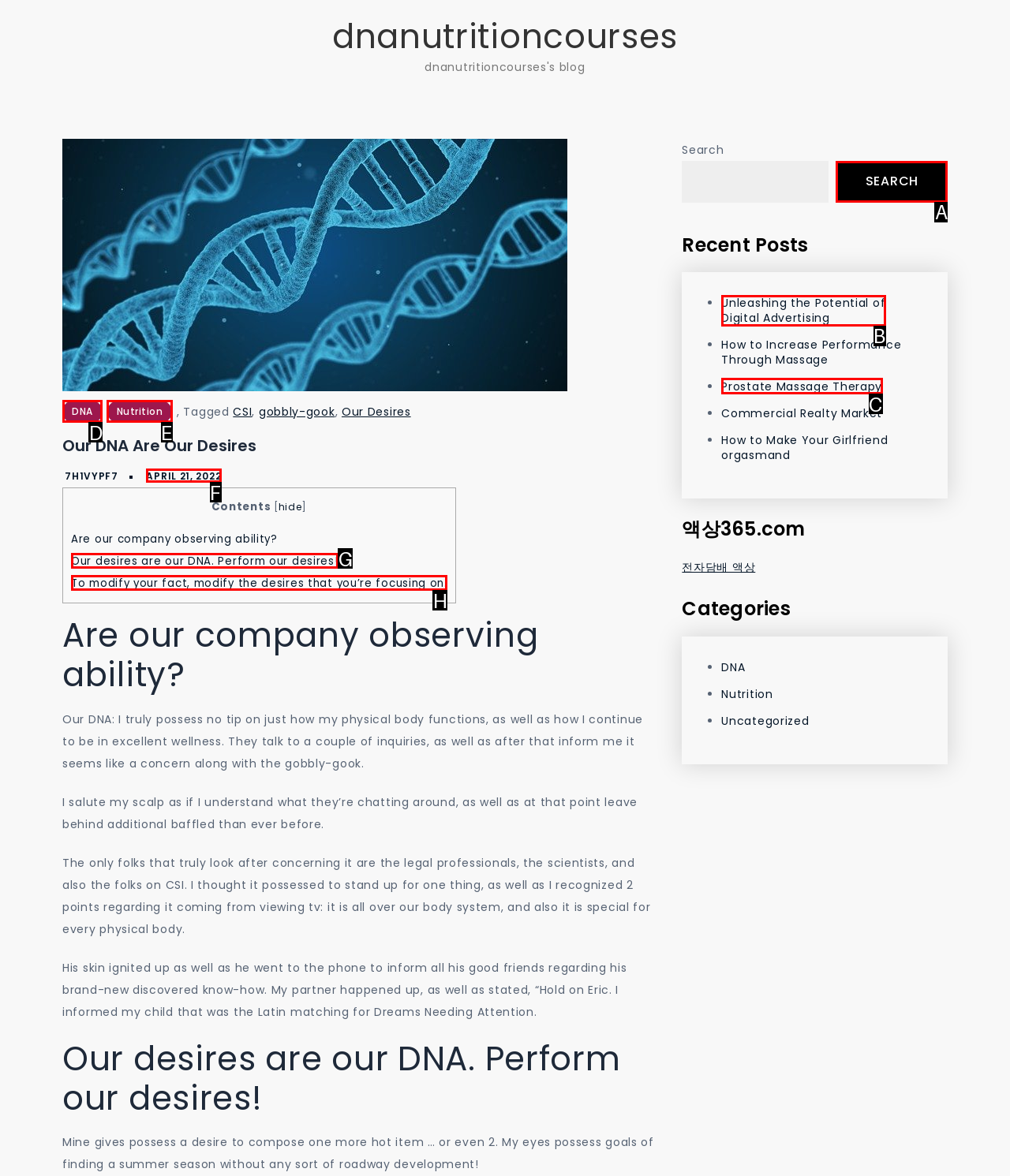Select the HTML element that should be clicked to accomplish the task: Search for something Reply with the corresponding letter of the option.

A